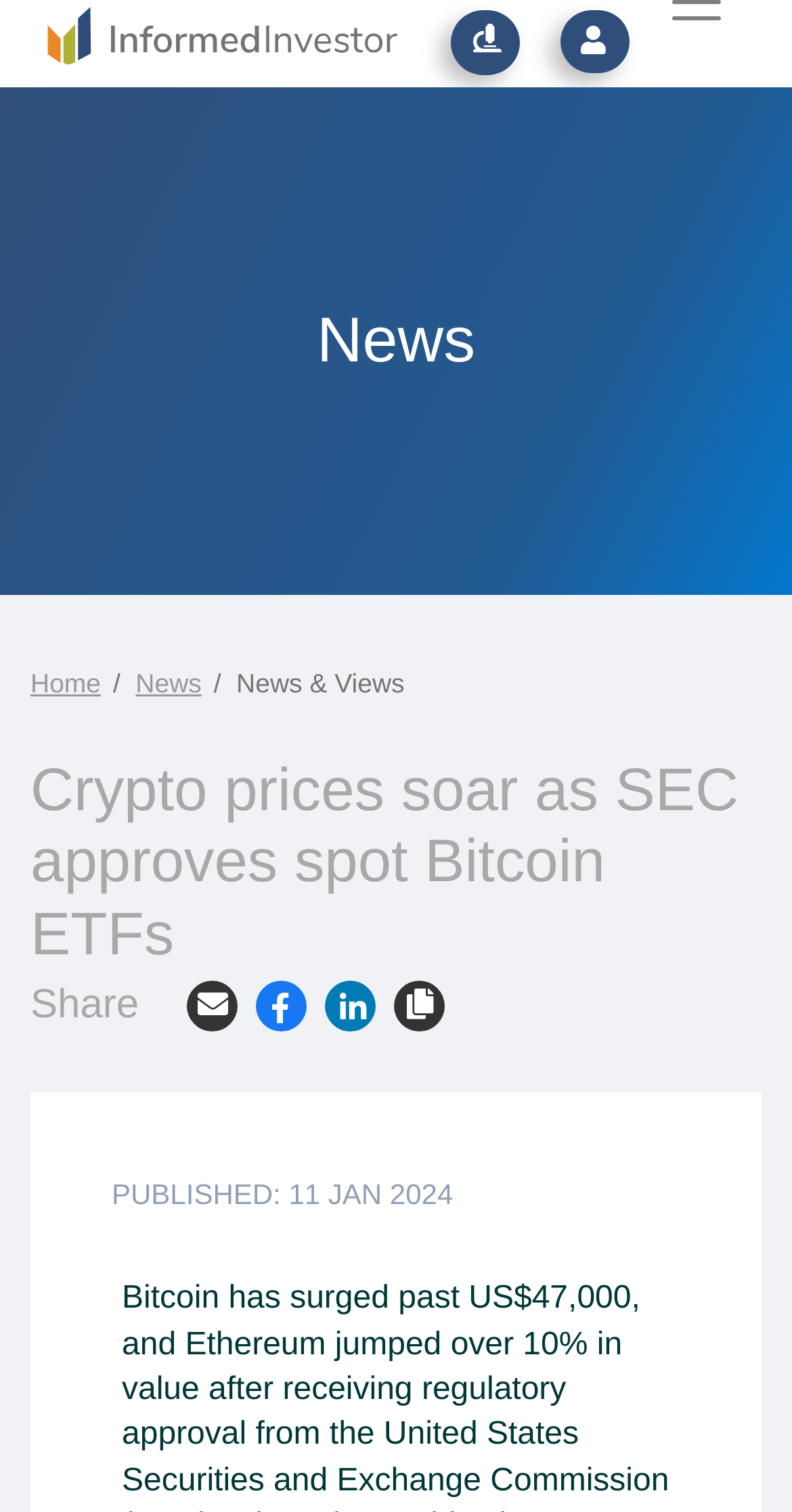Pinpoint the bounding box coordinates of the area that must be clicked to complete this instruction: "read news".

[0.131, 0.2, 0.869, 0.251]